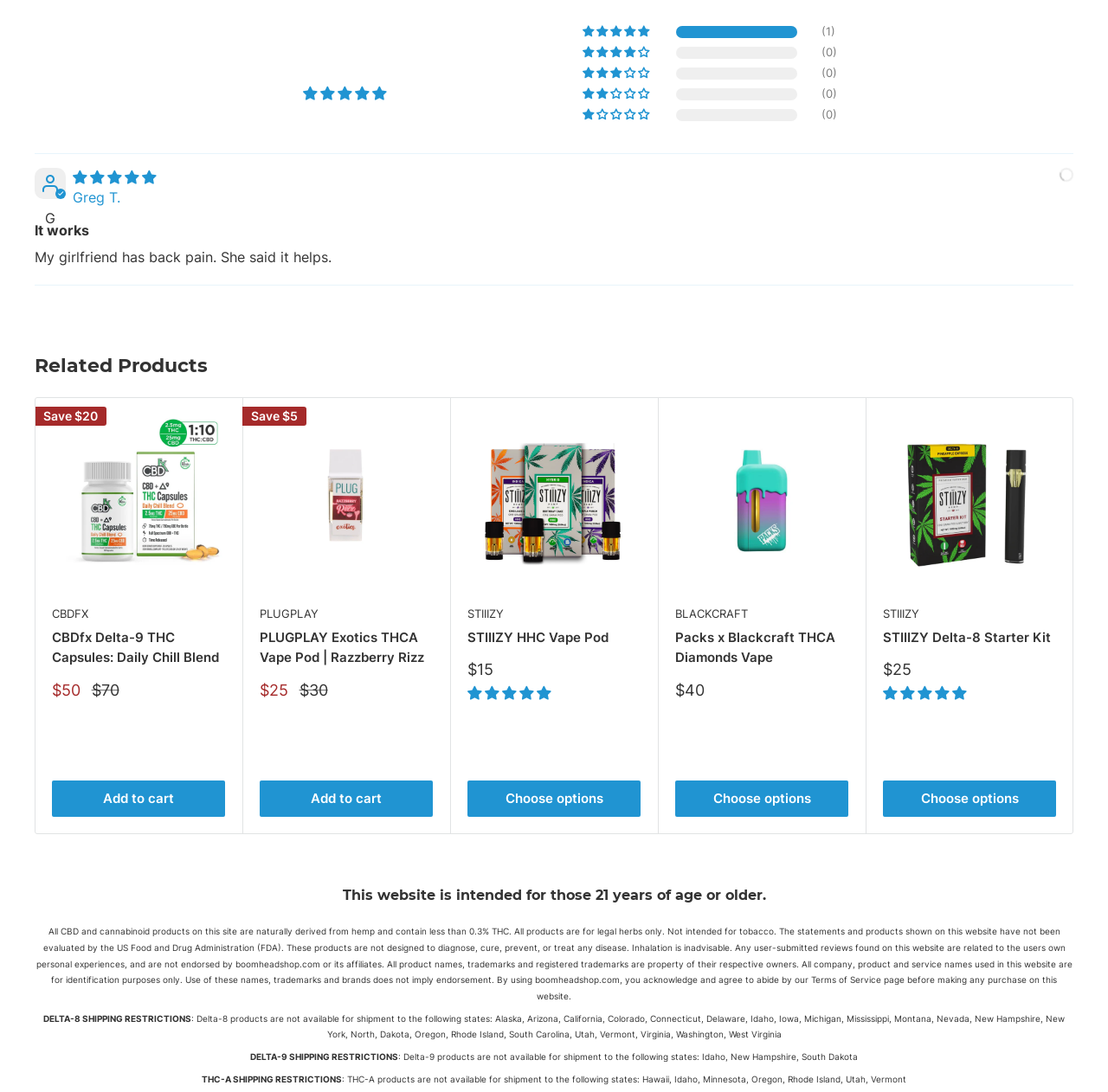Pinpoint the bounding box coordinates of the element to be clicked to execute the instruction: "View product details of STIIIZY Delta-8 Vape Pod Starter Kit Pineapple Express Hybrid".

[0.797, 0.622, 0.953, 0.638]